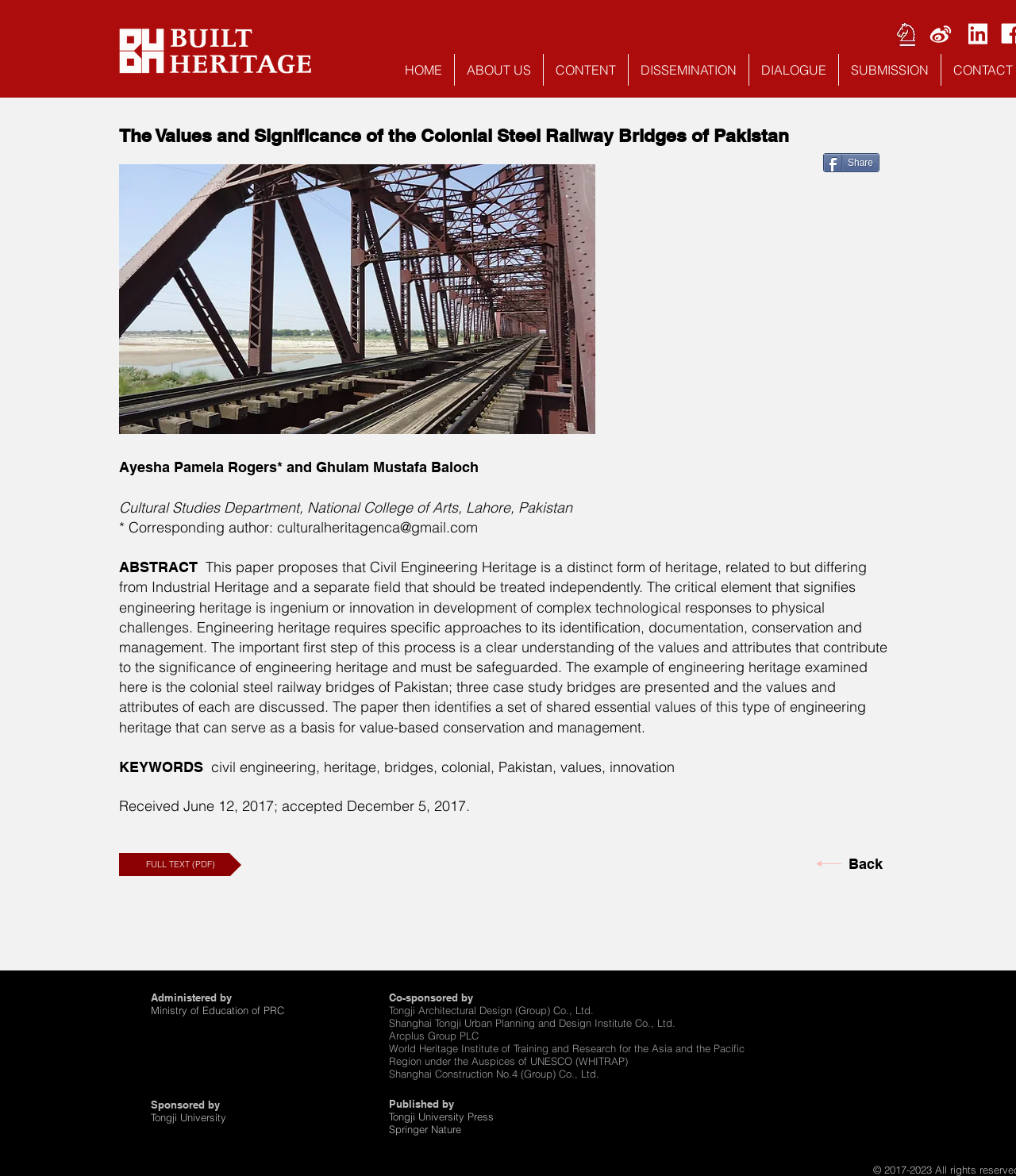Locate the bounding box coordinates of the area where you should click to accomplish the instruction: "Click the 'DIALOGUE' link".

[0.738, 0.046, 0.825, 0.073]